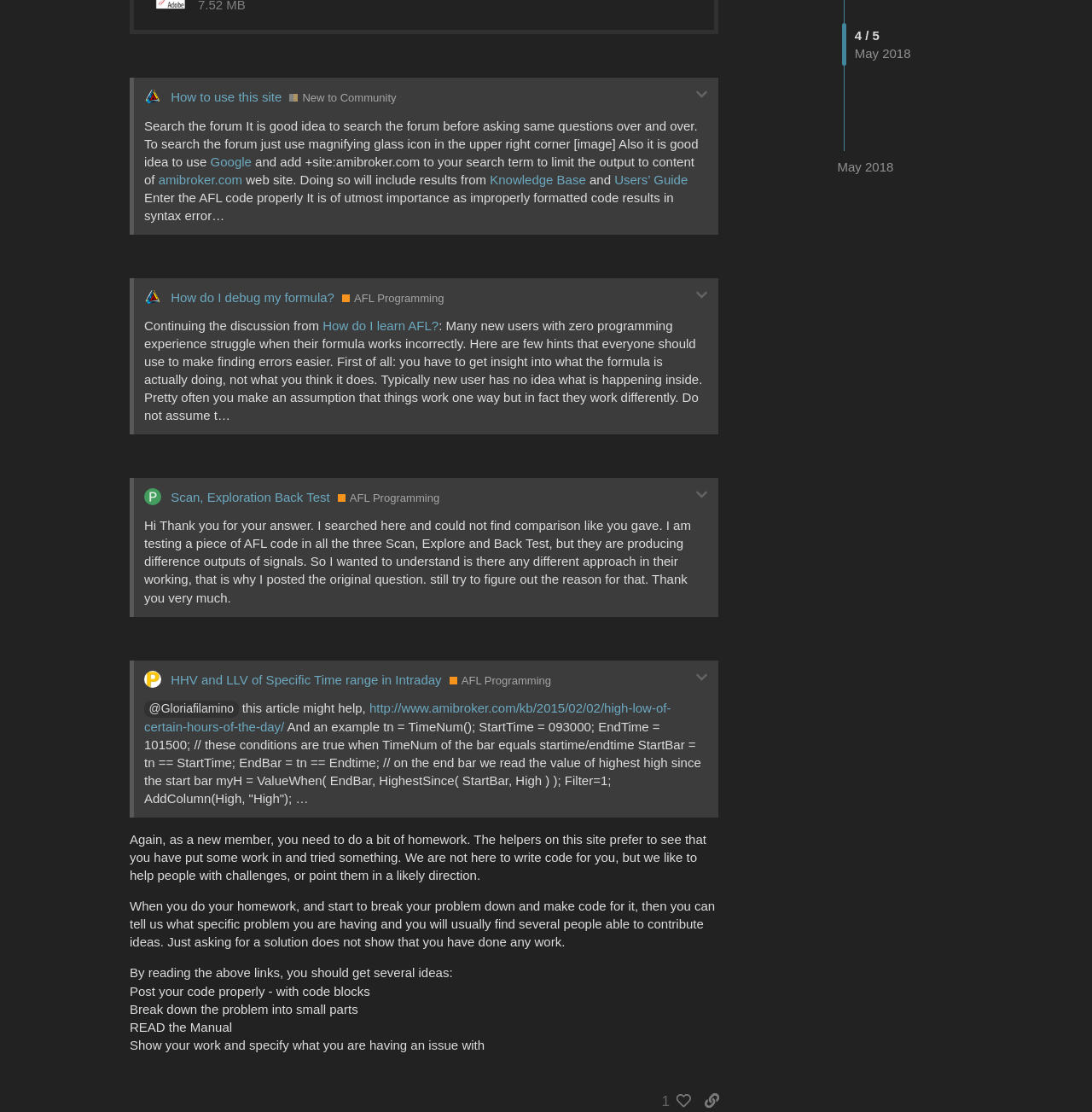How many replies does the topic 'BarsSinceCompare returns Empty values' have?
Based on the image, answer the question with as much detail as possible.

The number of replies to the topic 'BarsSinceCompare returns Empty values' can be found in the gridcell 'This topic has 2 replies' in the table of topics.